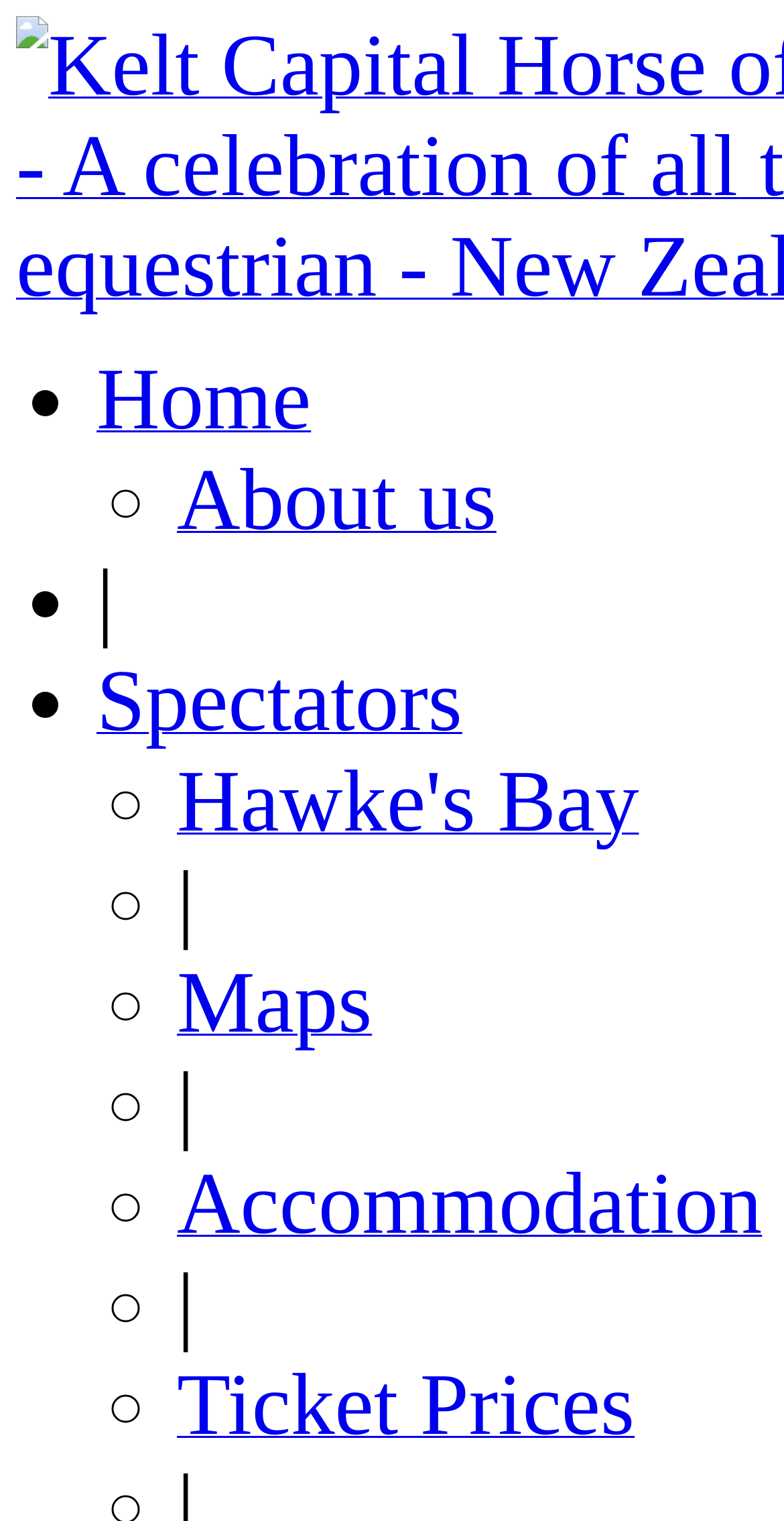Using floating point numbers between 0 and 1, provide the bounding box coordinates in the format (top-left x, top-left y, bottom-right x, bottom-right y). Locate the UI element described here: Ticket Prices

[0.226, 0.751, 0.809, 0.773]